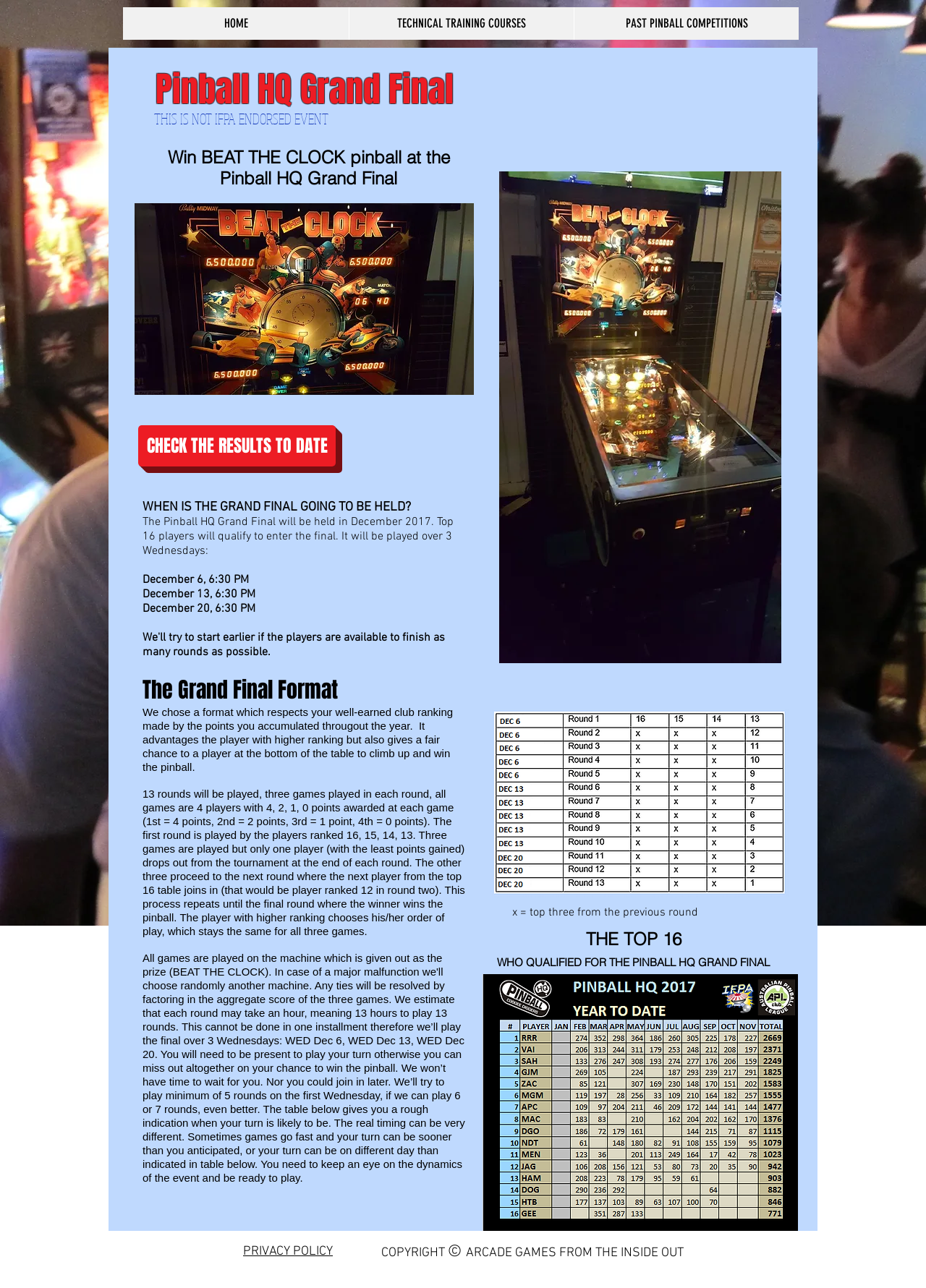Describe all the key features and sections of the webpage thoroughly.

The webpage is about Pinball HQ, a pinball tournament venue. At the top, there is a navigation menu with four links: "HOME", "TECHNICAL TRAINING COURSES", "PAST PINBALL COMPETITIONS", and others. Below the navigation menu, there is a main section with several headings and paragraphs of text.

The first heading is "Pinball HQ Grand Final", followed by a warning that the event is not IFPA endorsed. The next heading is "Win BEAT THE CLOCK pinball at the Pinball HQ Grand Final". Below this, there are several paragraphs of text explaining the details of the grand final, including the date, format, and rules of the tournament.

There are three dates listed: December 6, 13, and 20, 2017, with a start time of 6:30 PM. The format of the tournament is explained in detail, including the number of rounds, games, and points awarded. A button "CHECK THE RESULTS TO DATE" is located near the middle of the page.

Further down, there is a section titled "THE TOP 16" and "WHO QUALIFIED FOR THE PINBALL HQ GRAND FINAL". At the very bottom of the page, there is a footer section with links to "PRIVACY POLICY" and copyright information, along with a tagline "ARCADE GAMES FROM THE INSIDE OUT".